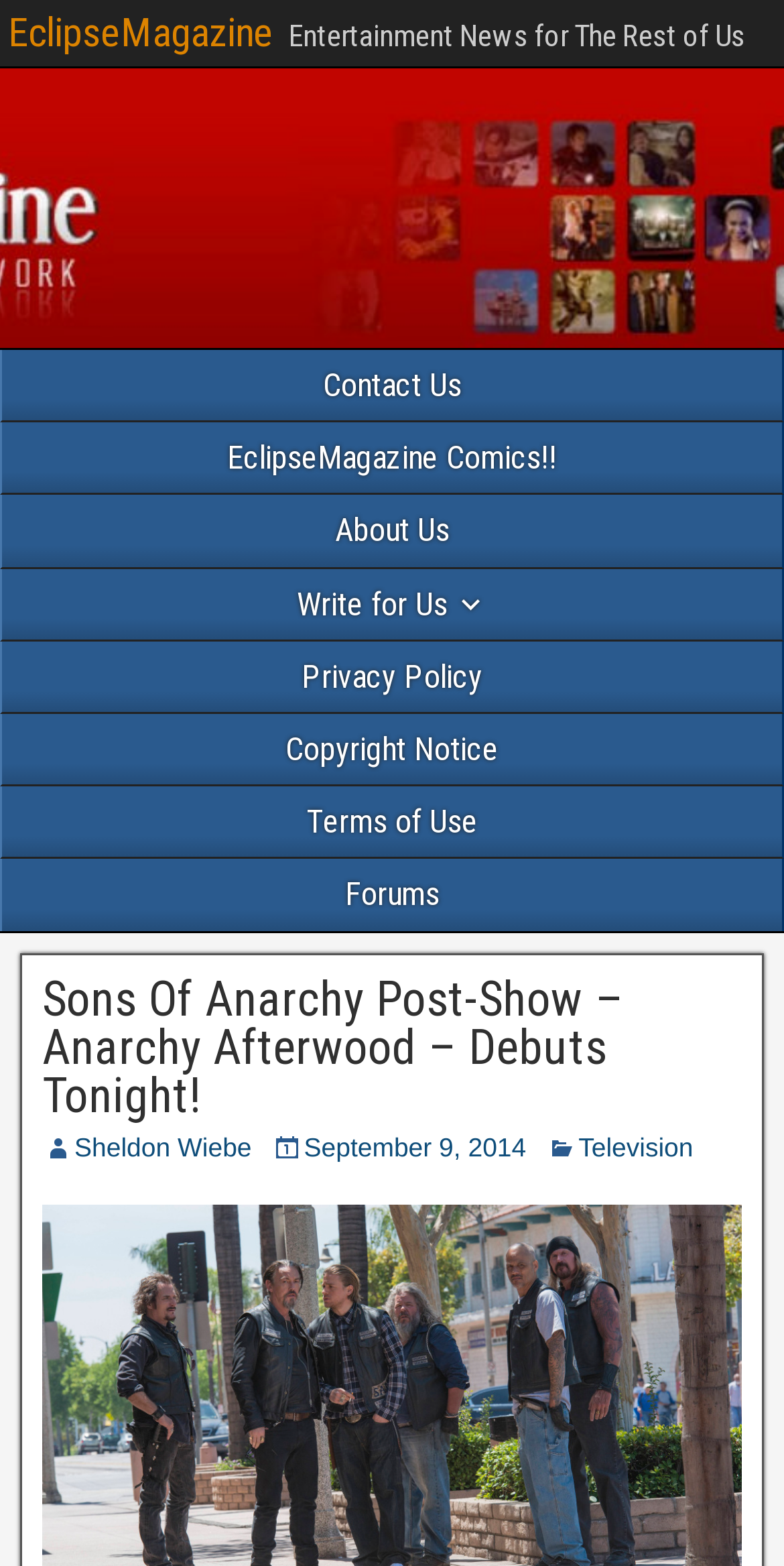Based on the image, please respond to the question with as much detail as possible:
How many main menu items are there?

The main menu items can be found in the navigation section of the webpage. There are 7 links: 'Contact Us', 'EclipseMagazine Comics!!', 'About Us', 'Write for Us', 'Privacy Policy', 'Copyright Notice', and 'Terms of Use'.